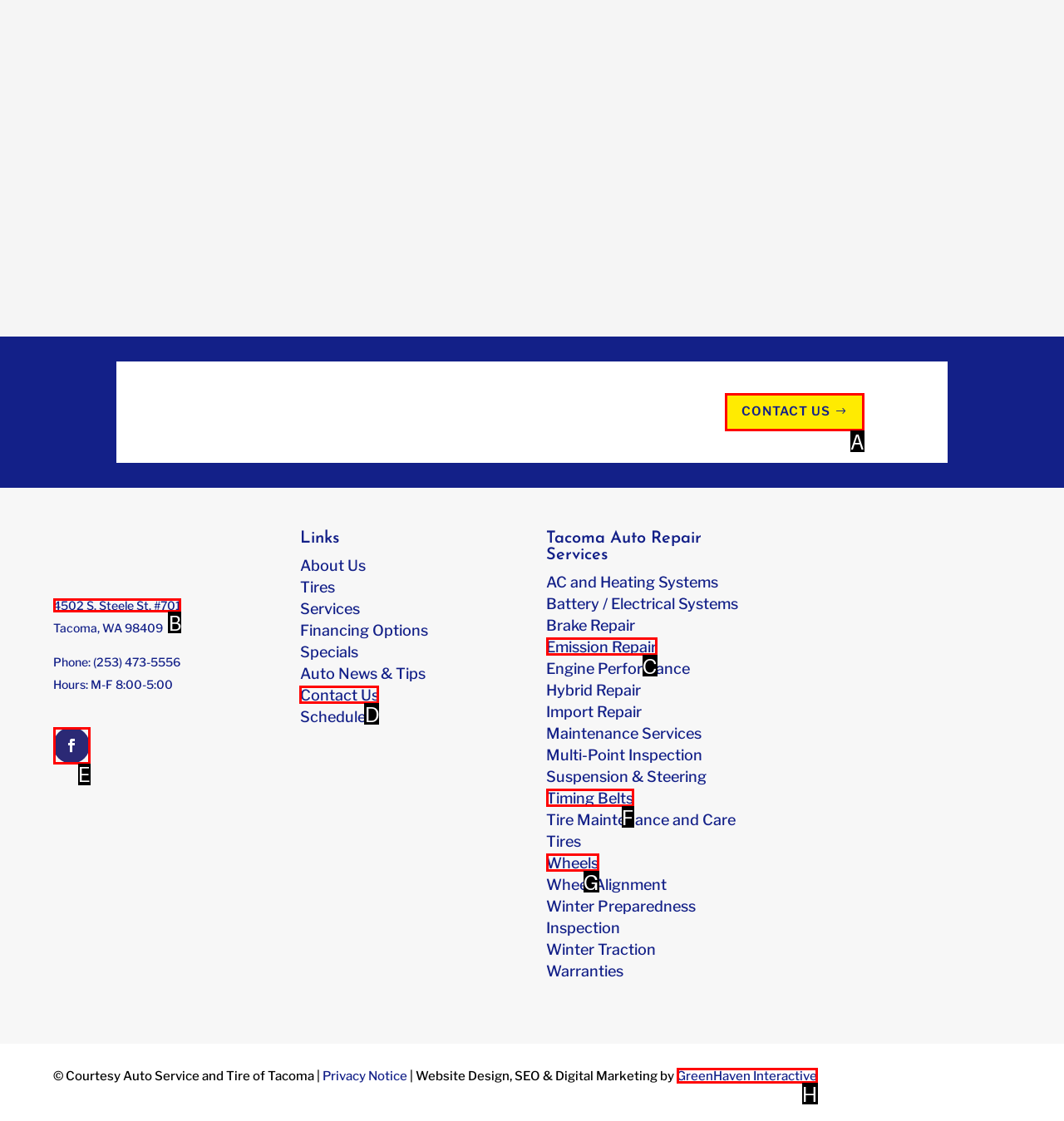Determine which HTML element to click to execute the following task: Contact '4502 S. Steele St. #701' Answer with the letter of the selected option.

B